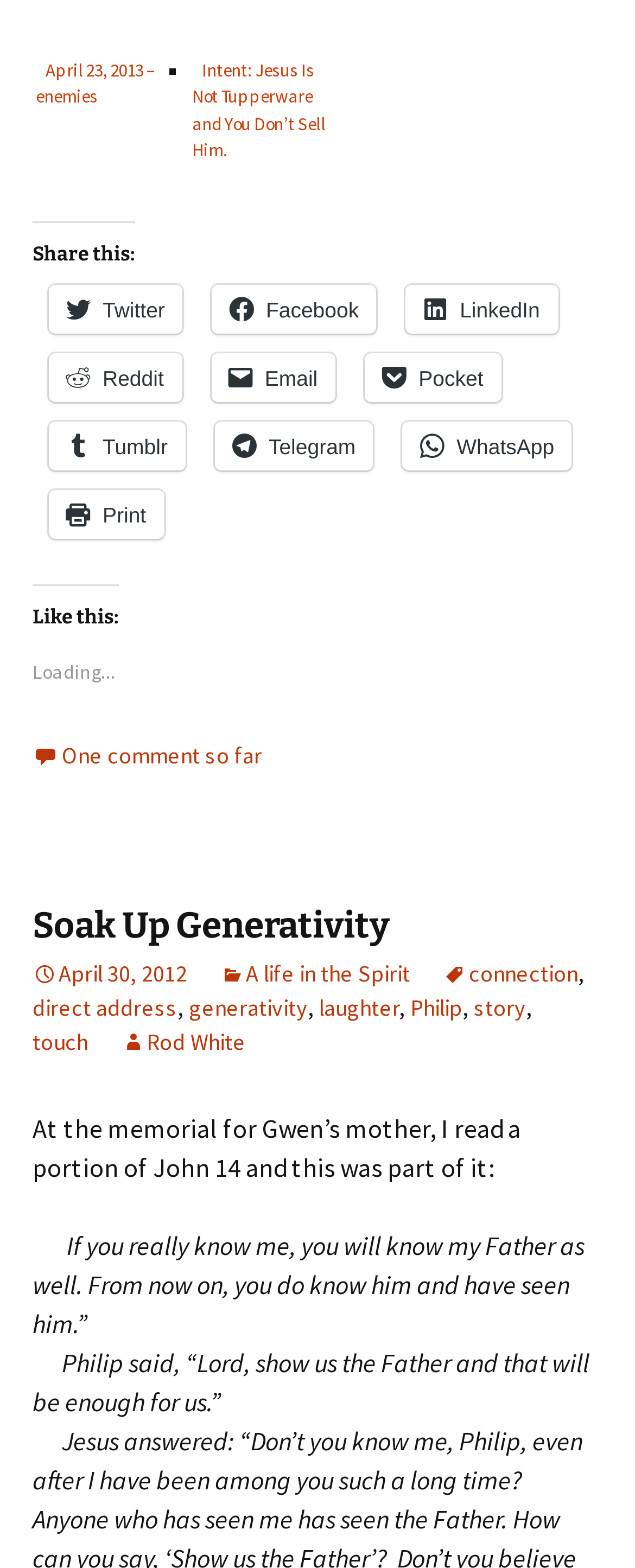Please identify the bounding box coordinates of the element's region that needs to be clicked to fulfill the following instruction: "Read the story about Gwen’s mother". The bounding box coordinates should consist of four float numbers between 0 and 1, i.e., [left, top, right, bottom].

[0.051, 0.709, 0.821, 0.755]